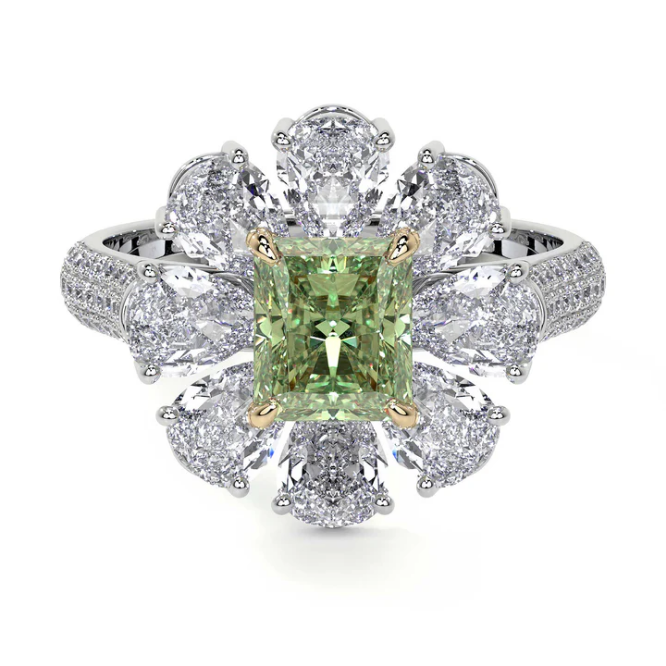Describe the scene in the image with detailed observations.

This captivating image showcases the Green Radiant Cluster Diamond Flower Ring from Leviev Diamonds, a stunning piece of fine jewelry. The ring features a striking emerald-cut green diamond at its center, radiating a mesmerizing hue surrounded by a halo of sparkling white diamonds in a floral arrangement. Set in 18K white gold, the ring exemplifies exquisite craftsmanship and elegance, perfectly suitable for special occasions or as a statement piece. The intricate design not only highlights the unique beauty of the green diamond but also reflects the luxurious allure of the surrounding stones, making it a remarkable addition to any jewelry collection. Priced at $64,000 USD, this ring is a true masterpiece for those who appreciate the finer things in life.